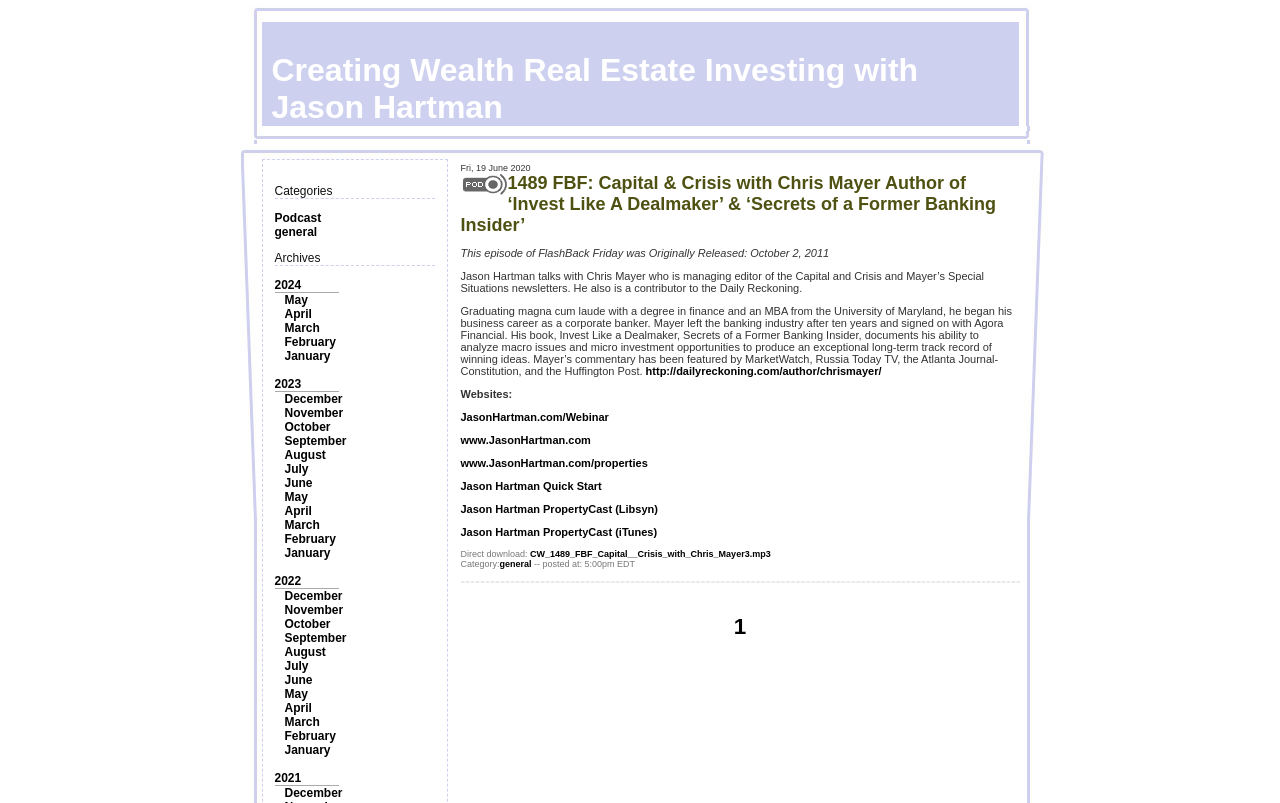Kindly determine the bounding box coordinates of the area that needs to be clicked to fulfill this instruction: "Explore career opportunities".

None